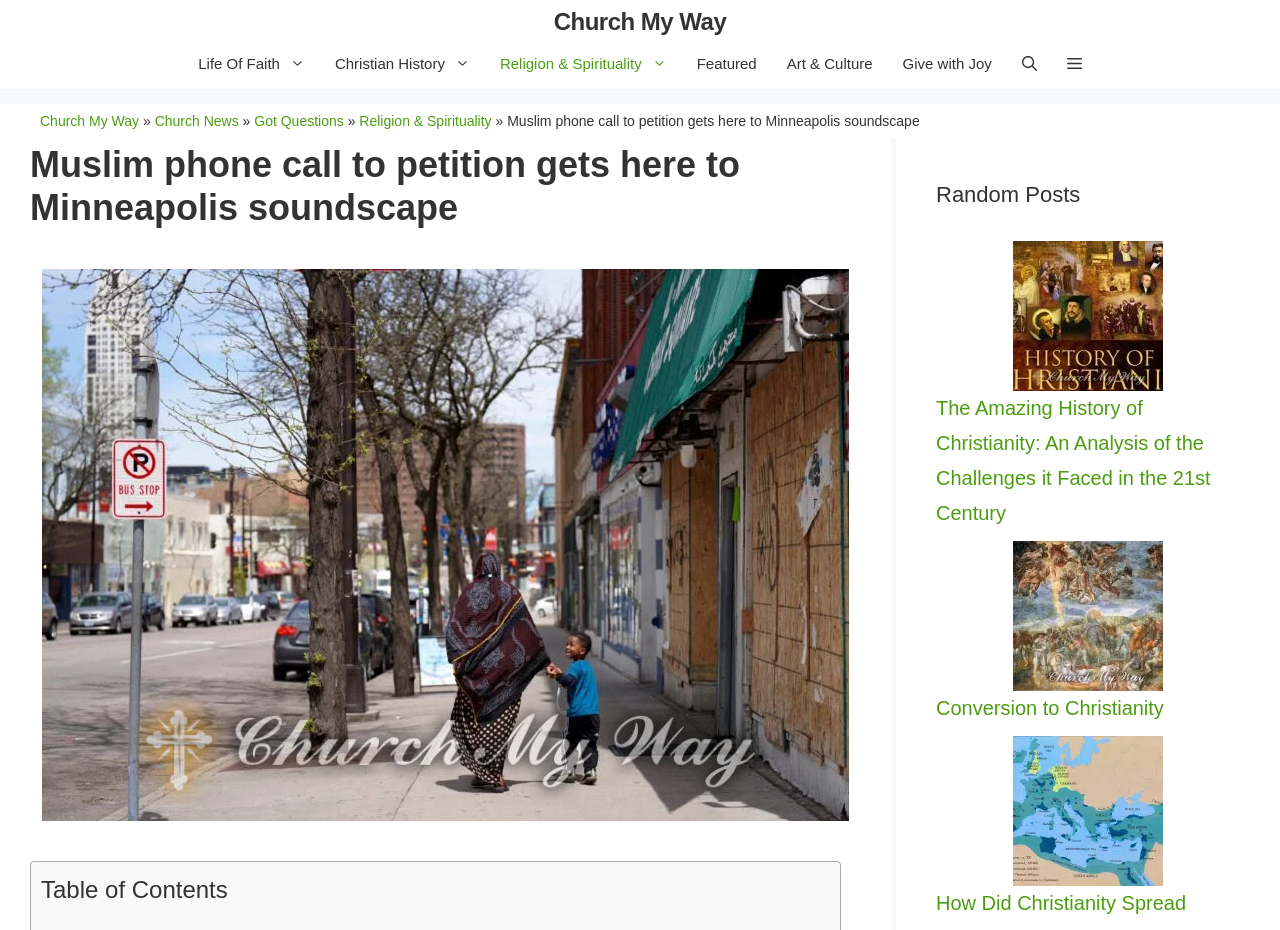Please specify the coordinates of the bounding box for the element that should be clicked to carry out this instruction: "View the 'Random Posts' section". The coordinates must be four float numbers between 0 and 1, formatted as [left, top, right, bottom].

[0.731, 0.191, 0.969, 0.227]